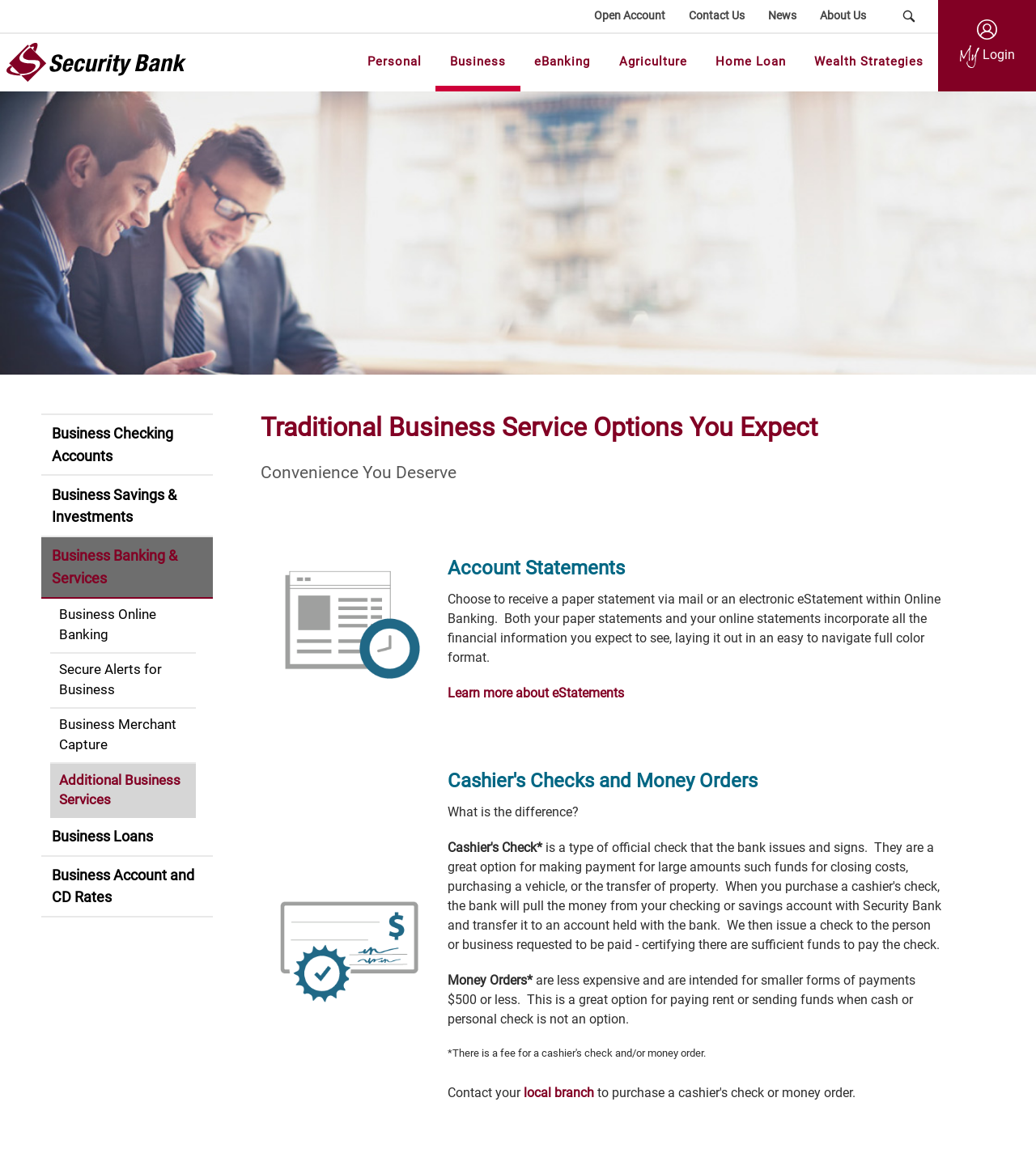Please find the bounding box coordinates of the section that needs to be clicked to achieve this instruction: "Open an account".

[0.562, 0.0, 0.654, 0.028]